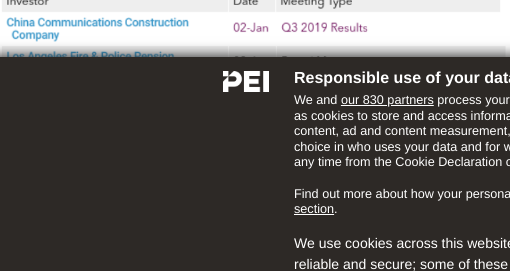What is the purpose of cookies on the PEI website?
Ensure your answer is thorough and detailed.

The image informs visitors about data usage practices involving cookies, which are used for personalization and service development, implying that the cookies are used to enhance the user experience and improve the website's services.